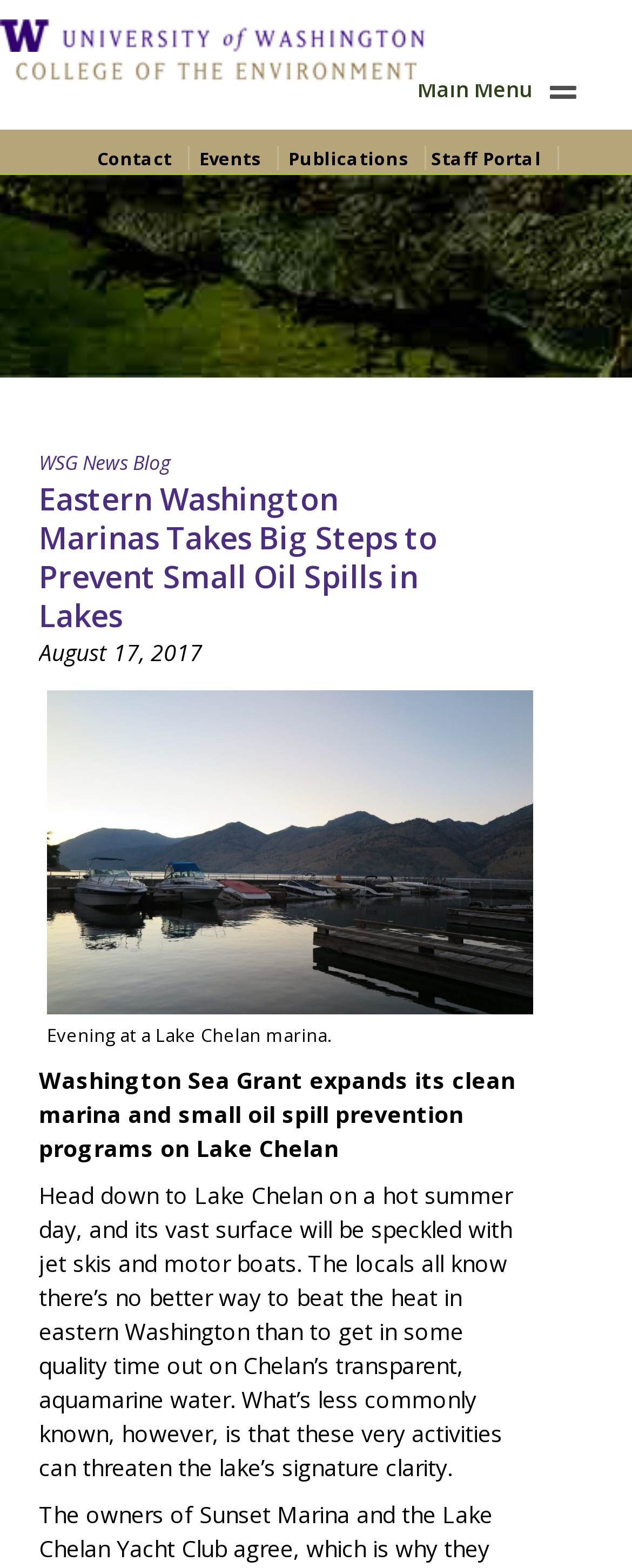Determine the bounding box for the described UI element: "Events".

[0.315, 0.093, 0.441, 0.109]